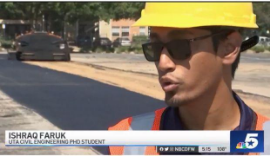What is the purpose of the UTA project?
Look at the image and respond with a one-word or short phrase answer.

Road repaving